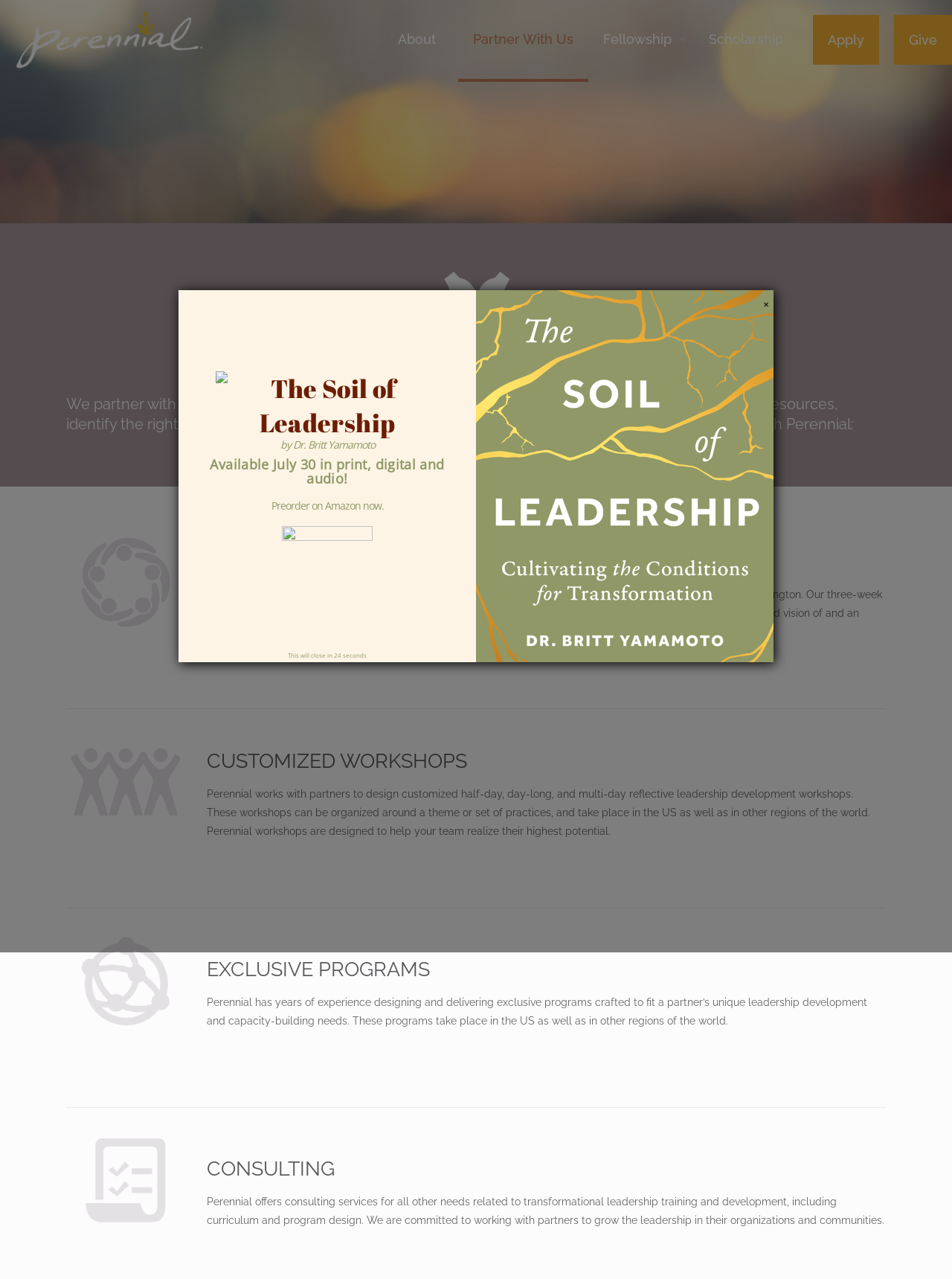Locate the bounding box coordinates of the clickable region necessary to complete the following instruction: "Click the 'Perennial Fellowship' link". Provide the coordinates in the format of four float numbers between 0 and 1, i.e., [left, top, right, bottom].

[0.565, 0.46, 0.67, 0.469]